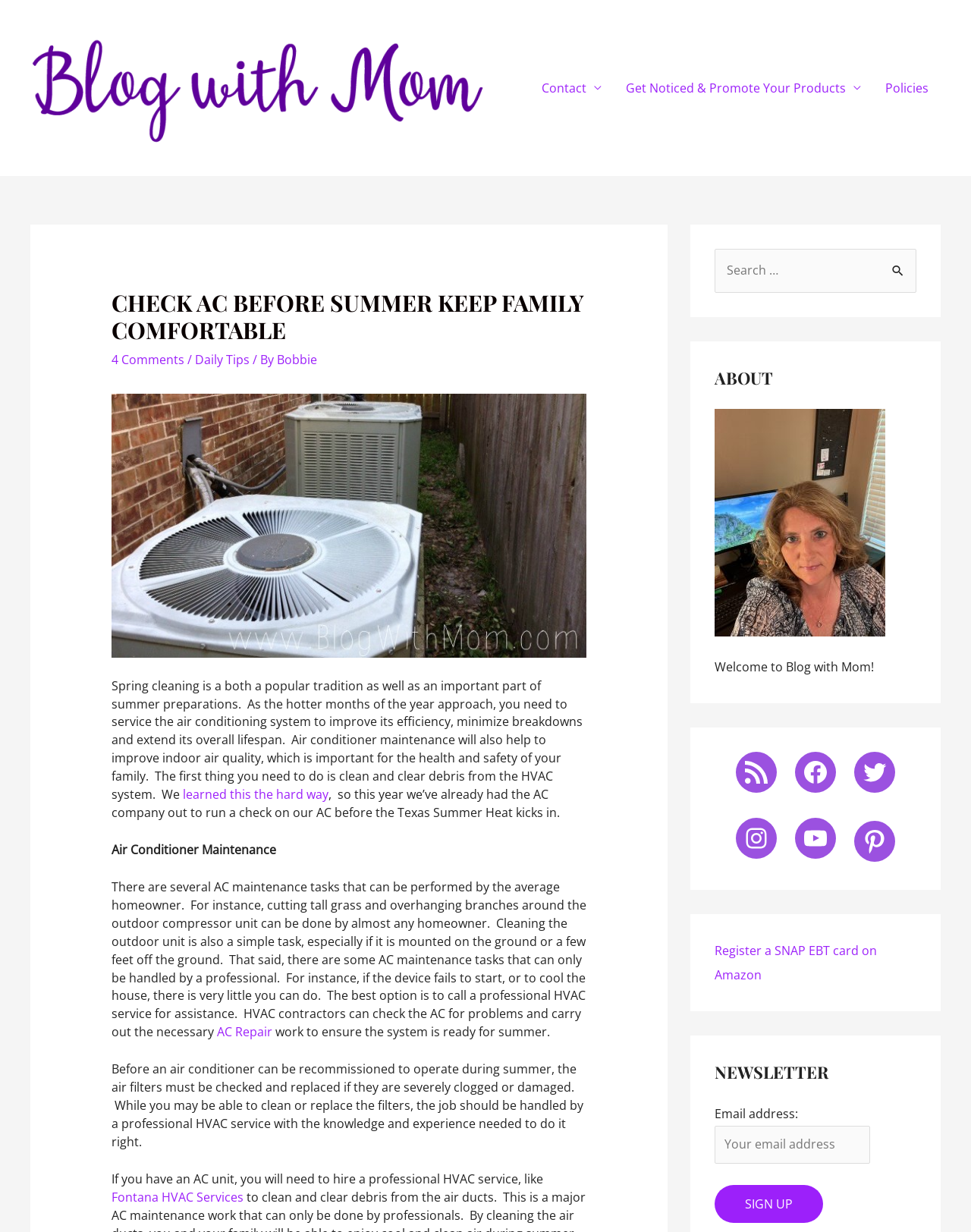Pinpoint the bounding box coordinates of the area that should be clicked to complete the following instruction: "Search for something". The coordinates must be given as four float numbers between 0 and 1, i.e., [left, top, right, bottom].

[0.736, 0.202, 0.944, 0.238]